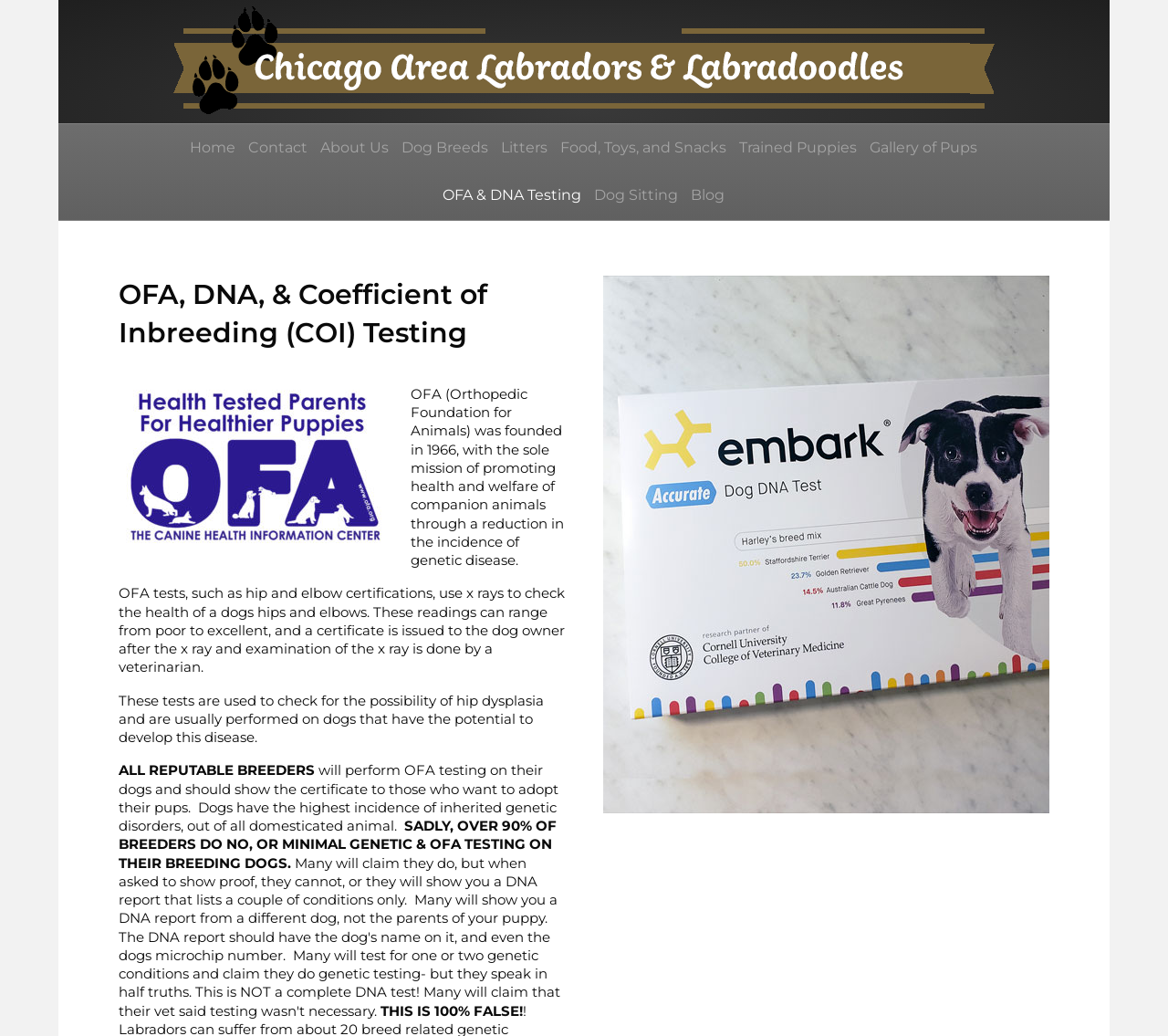Determine the bounding box coordinates of the clickable region to execute the instruction: "Contact the website". The coordinates should be four float numbers between 0 and 1, denoted as [left, top, right, bottom].

None